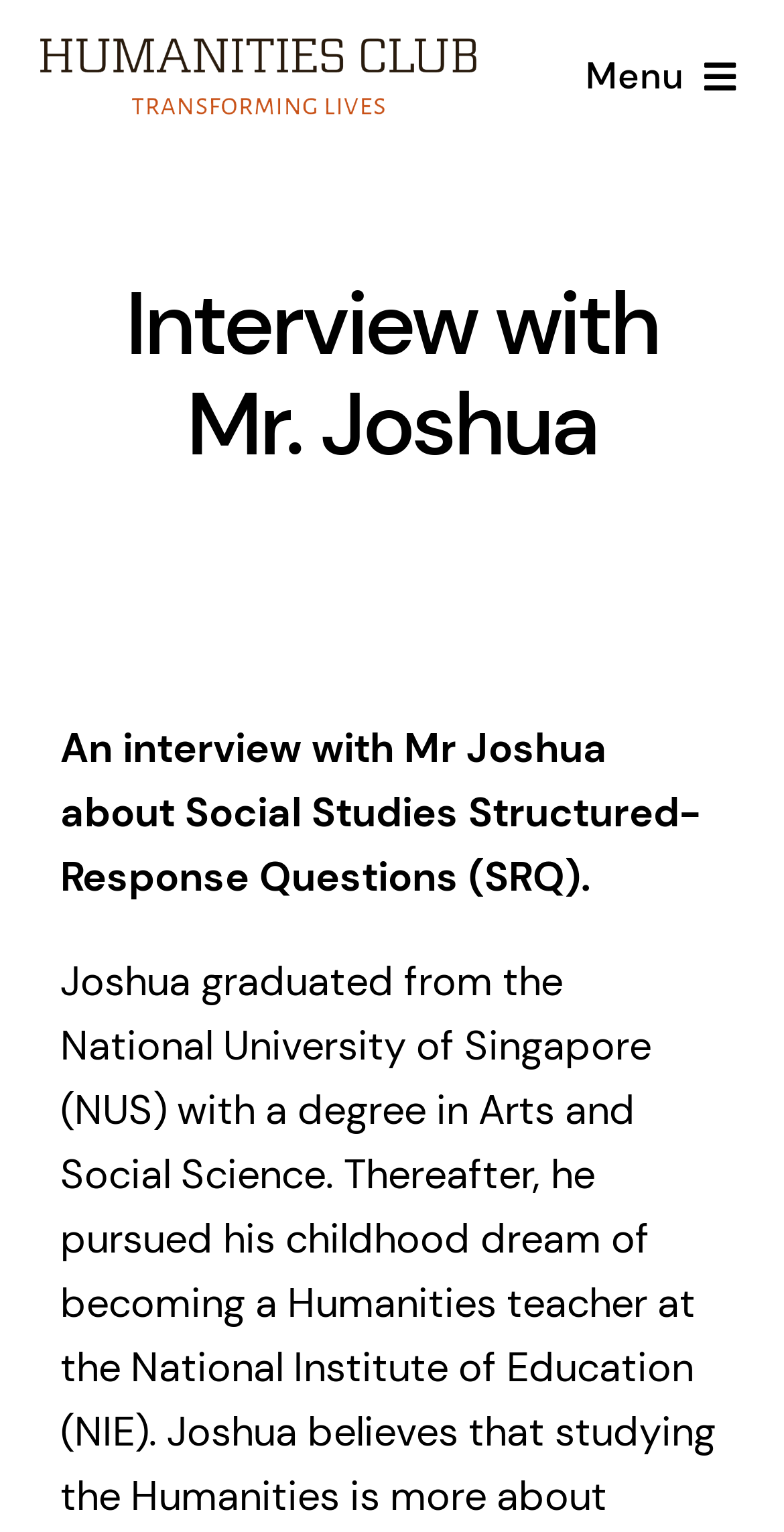Please provide a brief answer to the question using only one word or phrase: 
What is the position of the navigation menu?

top right